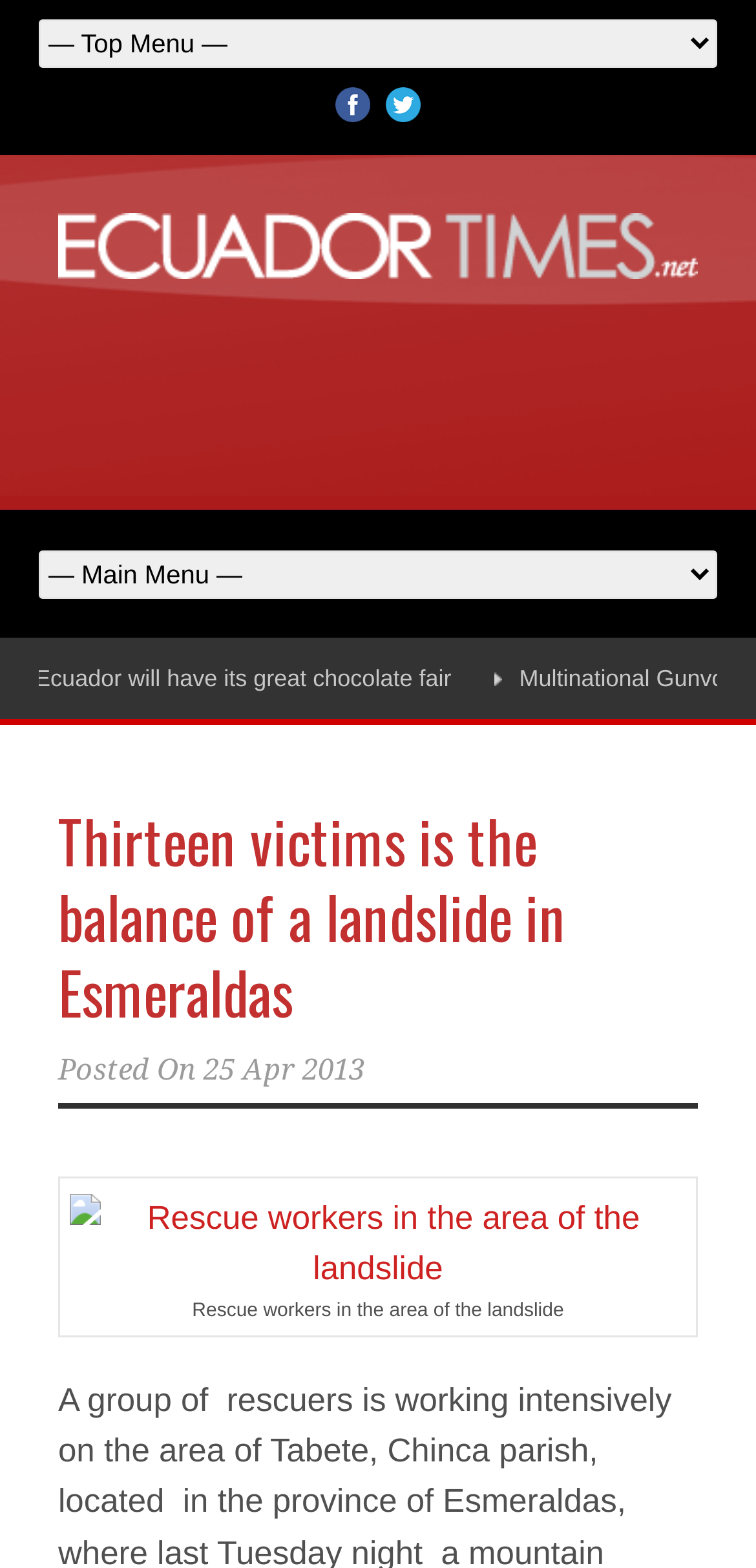Please determine the bounding box coordinates of the clickable area required to carry out the following instruction: "Read the news about landslide in Esmeraldas". The coordinates must be four float numbers between 0 and 1, represented as [left, top, right, bottom].

[0.077, 0.508, 0.749, 0.66]